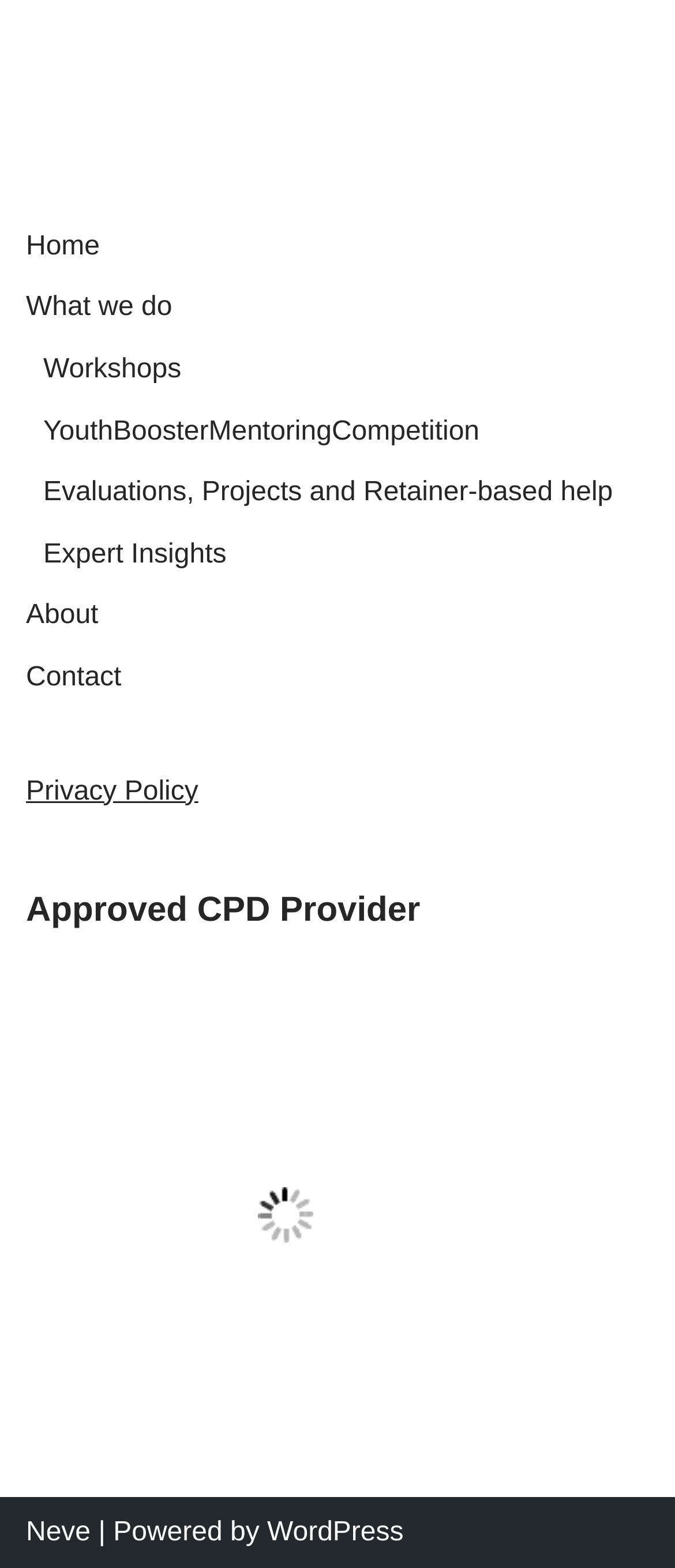Pinpoint the bounding box coordinates for the area that should be clicked to perform the following instruction: "view about page".

[0.038, 0.383, 0.146, 0.402]